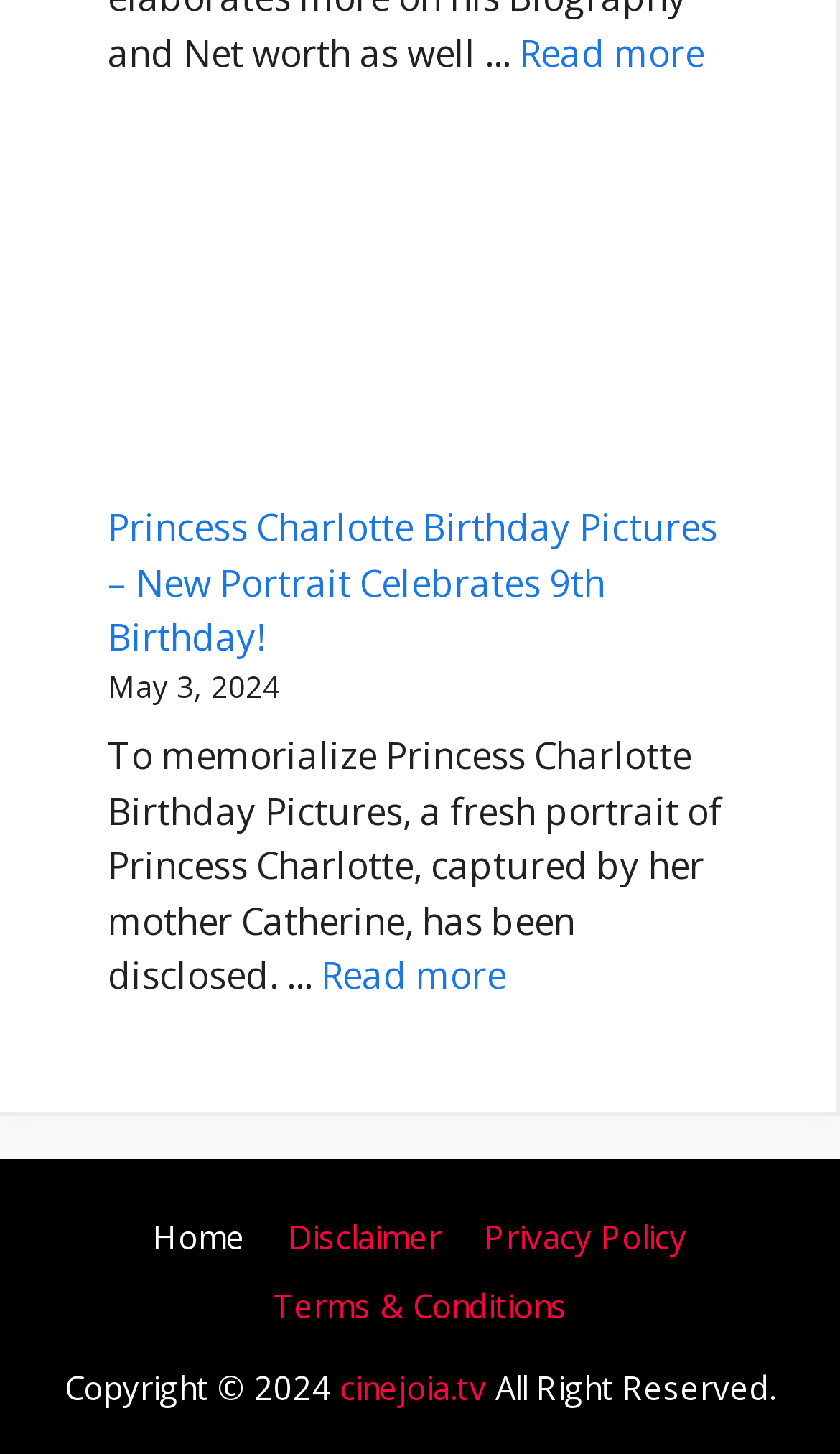Provide a short, one-word or phrase answer to the question below:
Who took the portrait of Princess Charlotte?

Catherine